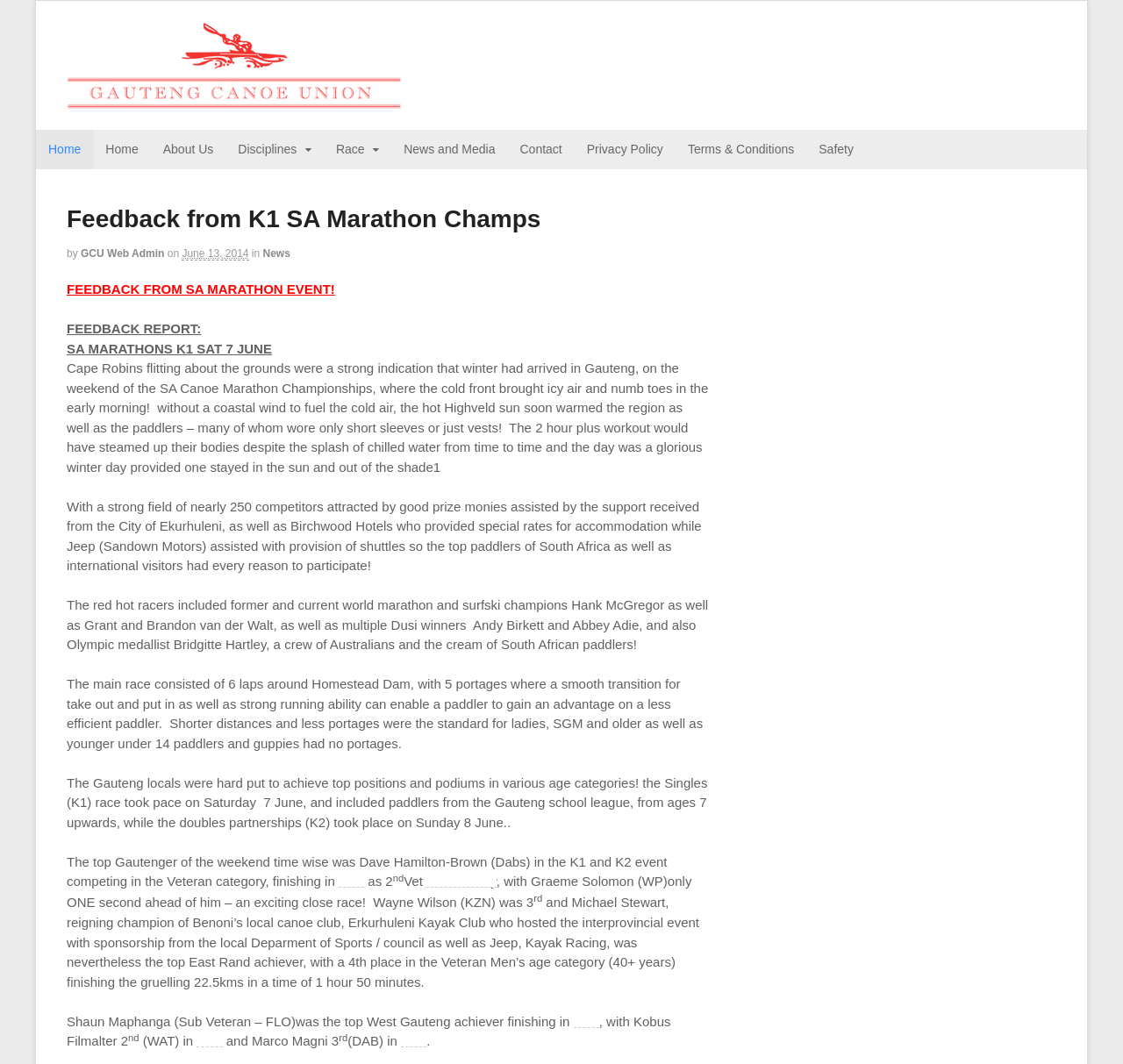Articulate a detailed summary of the webpage's content and design.

The webpage is about the Gauteng Canoe Union, specifically providing feedback from the K1 SA Marathon Championships. At the top, there is a logo of the Gauteng Canoe Union, accompanied by a link to the organization's website. Below the logo, there is a navigation menu with links to various pages, including Home, About Us, Disciplines, Race, News and Media, Contact, Privacy Policy, Terms & Conditions, and Safety.

The main content of the webpage is divided into sections, with headings and paragraphs of text. The first section has a heading "Feedback from K1 SA Marathon Champs" and provides an introduction to the event. Below this, there is a section with a heading "FEEDBACK REPORT:" that describes the event in detail, including the weather conditions, the number of participants, and the prizes offered.

The text continues to describe the event, including the course layout, the portages, and the performances of various paddlers. There are several paragraphs of text that provide feedback on the event, including the top performers, the challenges faced by the paddlers, and the achievements of local paddlers.

Throughout the text, there are mentions of specific paddlers, including Hank McGregor, Grant and Brandon van der Walt, Andy Birkett, Abbey Adie, and Bridgitte Hartley, among others. The text also provides details on the times and positions of various paddlers, including Dave Hamilton-Brown, Graeme Solomon, Wayne Wilson, Michael Stewart, and Shaun Maphanga, among others.

Overall, the webpage provides a detailed report on the K1 SA Marathon Championships, including the event details, the performances of the paddlers, and the achievements of local paddlers.